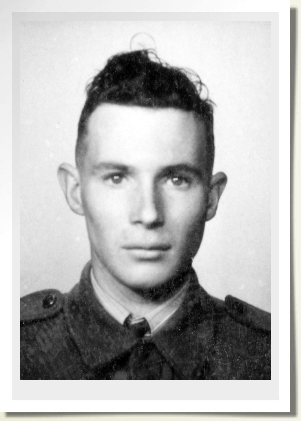Answer briefly with one word or phrase:
Where was Private Eric Everard Hutchins sent to fight?

Ambon